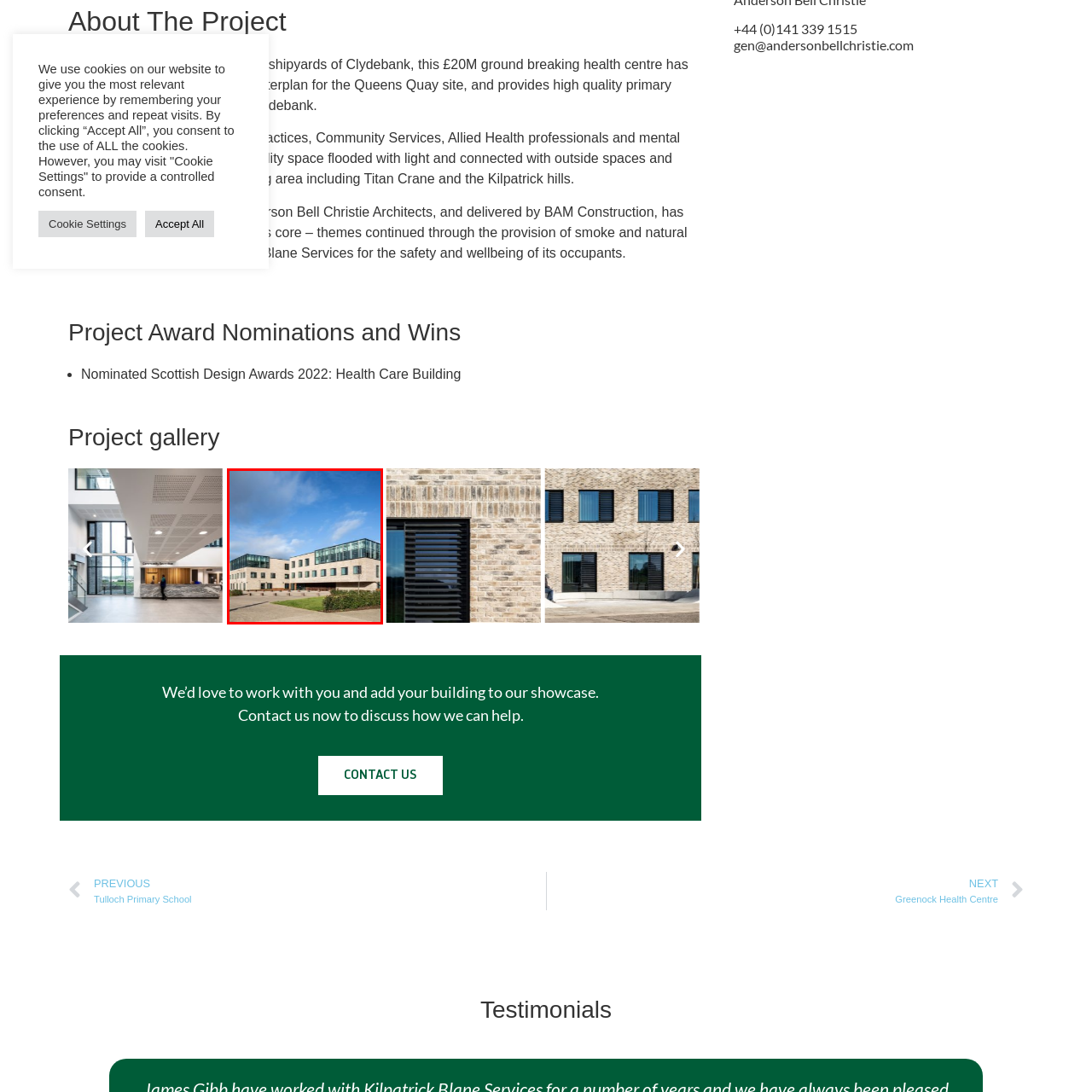Craft a comprehensive description of the image located inside the red boundary.

The image features the Clydebank Health & Care Centre, a modern facility located in Clydebank, Glasgow, Scotland. This £20M landmark has been designed to provide high-quality primary care services to the local community. The architecture showcases a blend of contemporary and functional design, highlighted by large glass windows that allow natural light to flow into the spaces, enhancing the wellbeing of its occupants. Surrounding the building is well-maintained landscaping, creating a welcoming atmosphere. This health centre not only serves as a hub for various healthcare services including GP practices, community services, and mental health teams, but also contributes to the revitalization of the Queens Quay site, offering picturesque views of the nearby Titan Crane and Kilpatrick Hills.